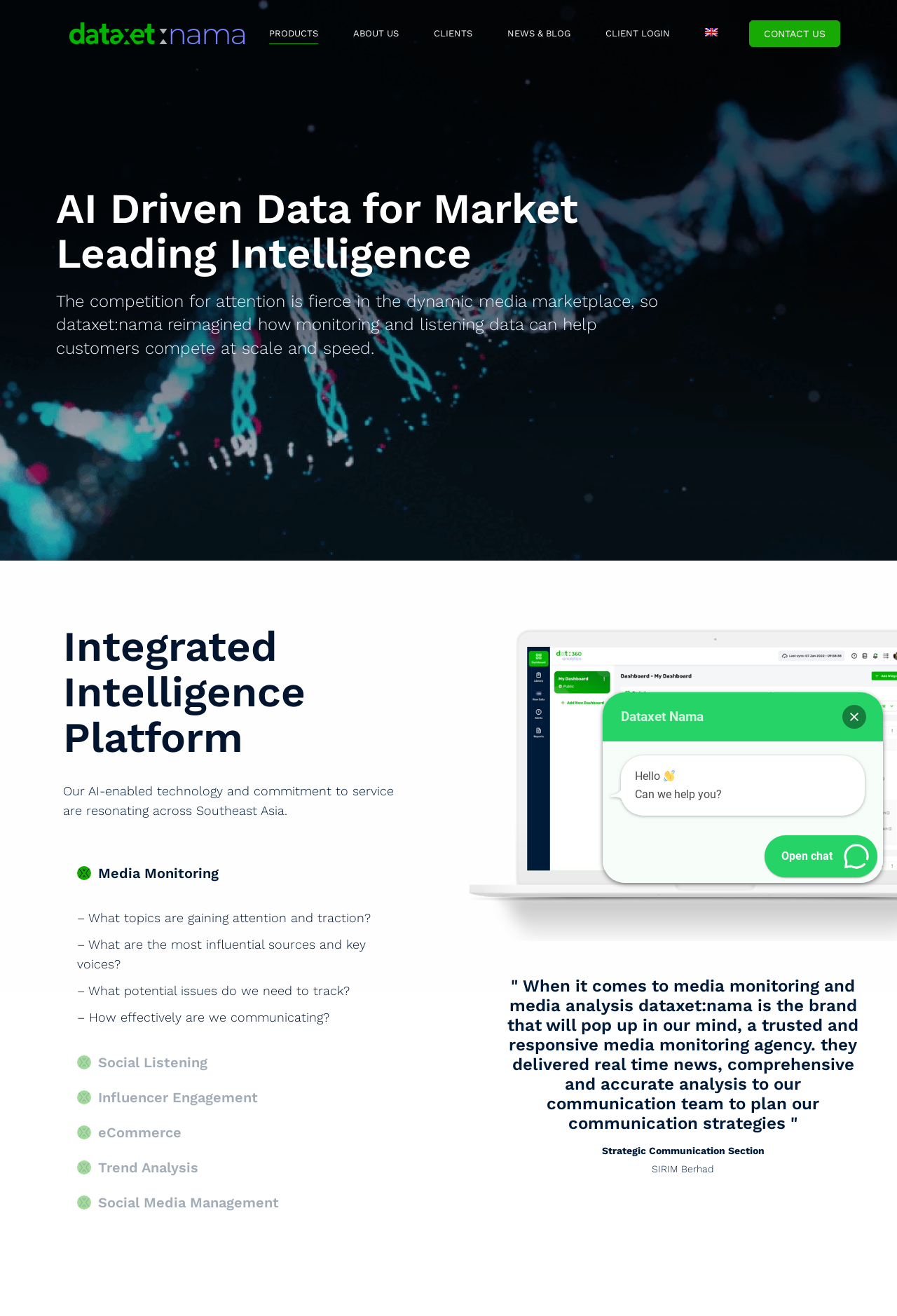Please identify the bounding box coordinates of the clickable area that will allow you to execute the instruction: "Click the PRODUCTS link".

[0.283, 0.011, 0.372, 0.04]